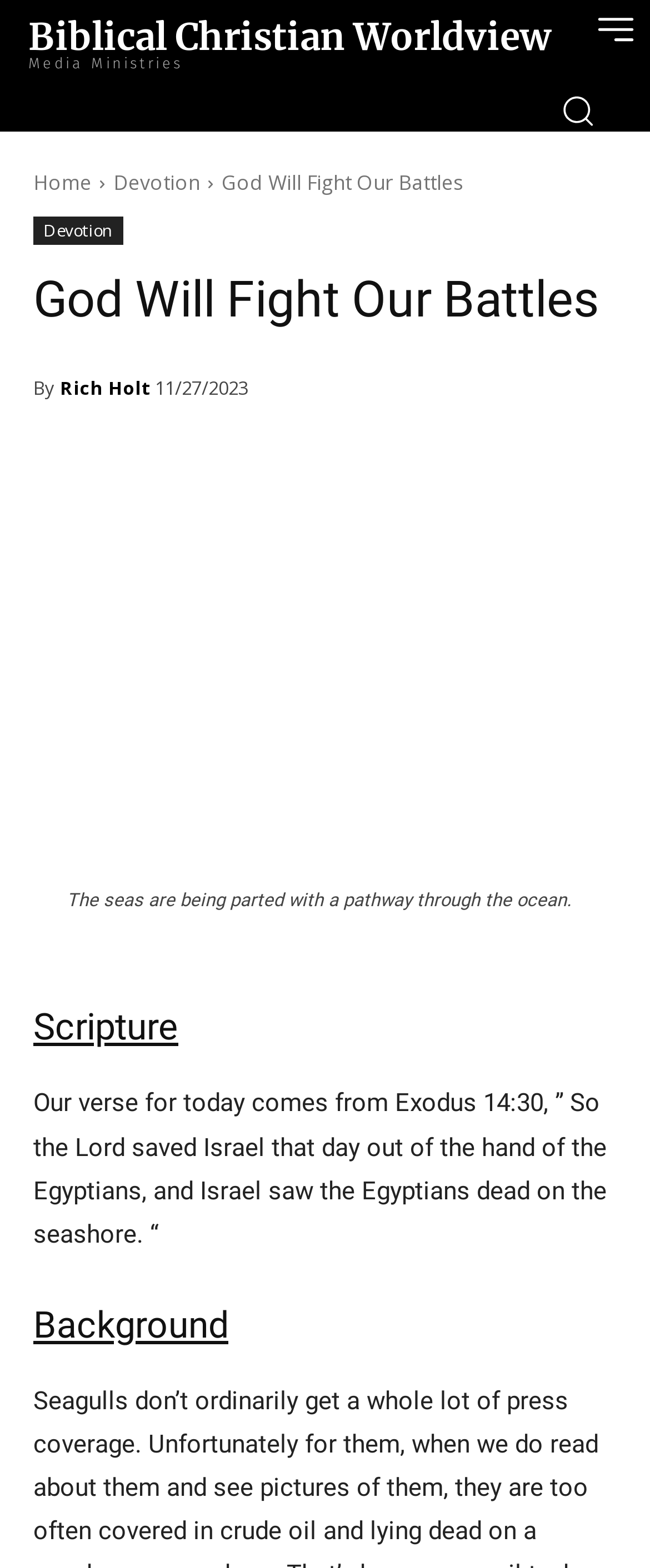Who is the author of the devotion?
Using the image, elaborate on the answer with as much detail as possible.

I found the answer by looking at the text next to the 'By' label, which says 'Rich Holt'.